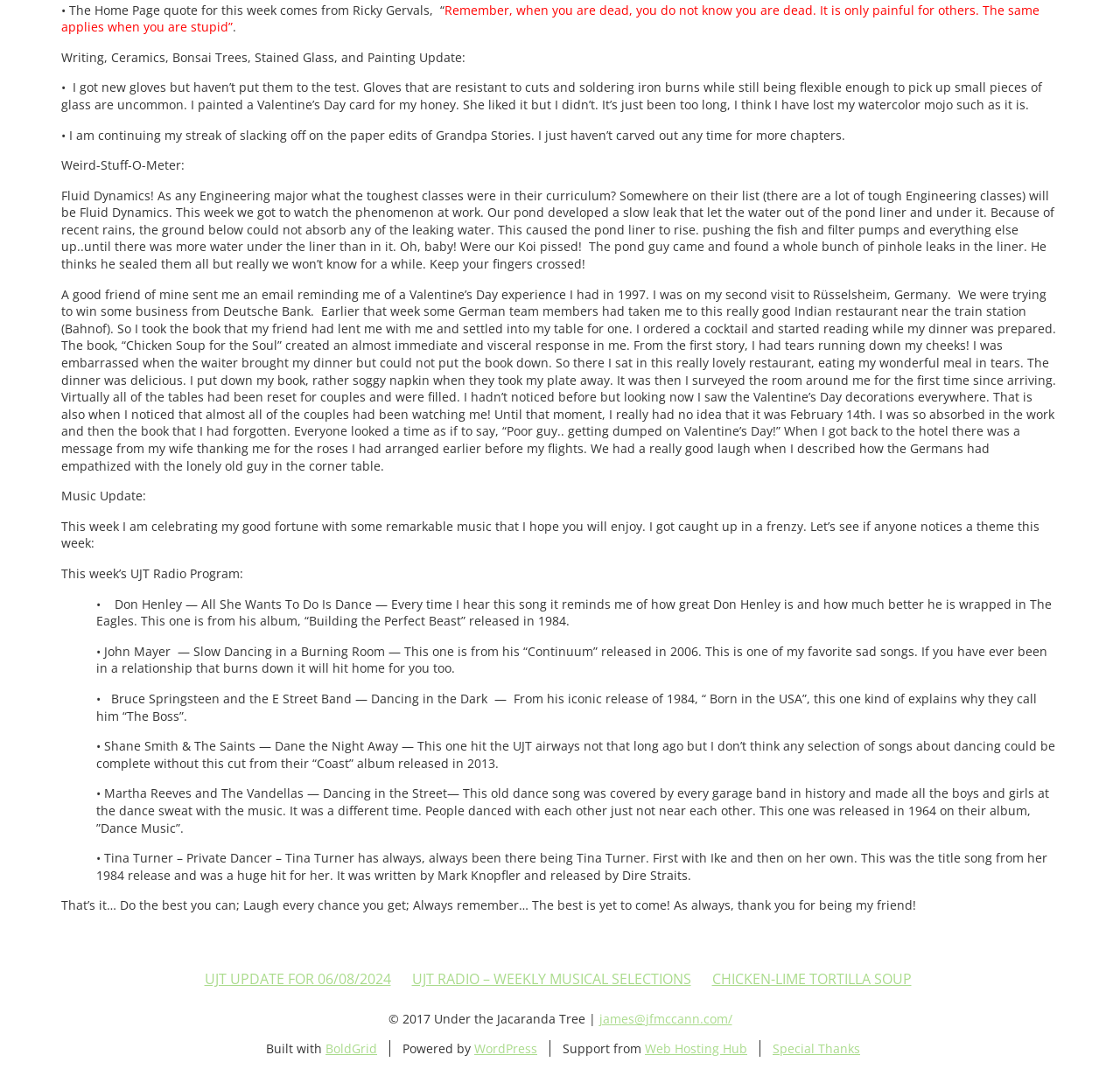Please answer the following question as detailed as possible based on the image: 
What is the quote of the week from?

The quote of the week is mentioned at the top of the webpage, and it is attributed to Ricky Gervals.